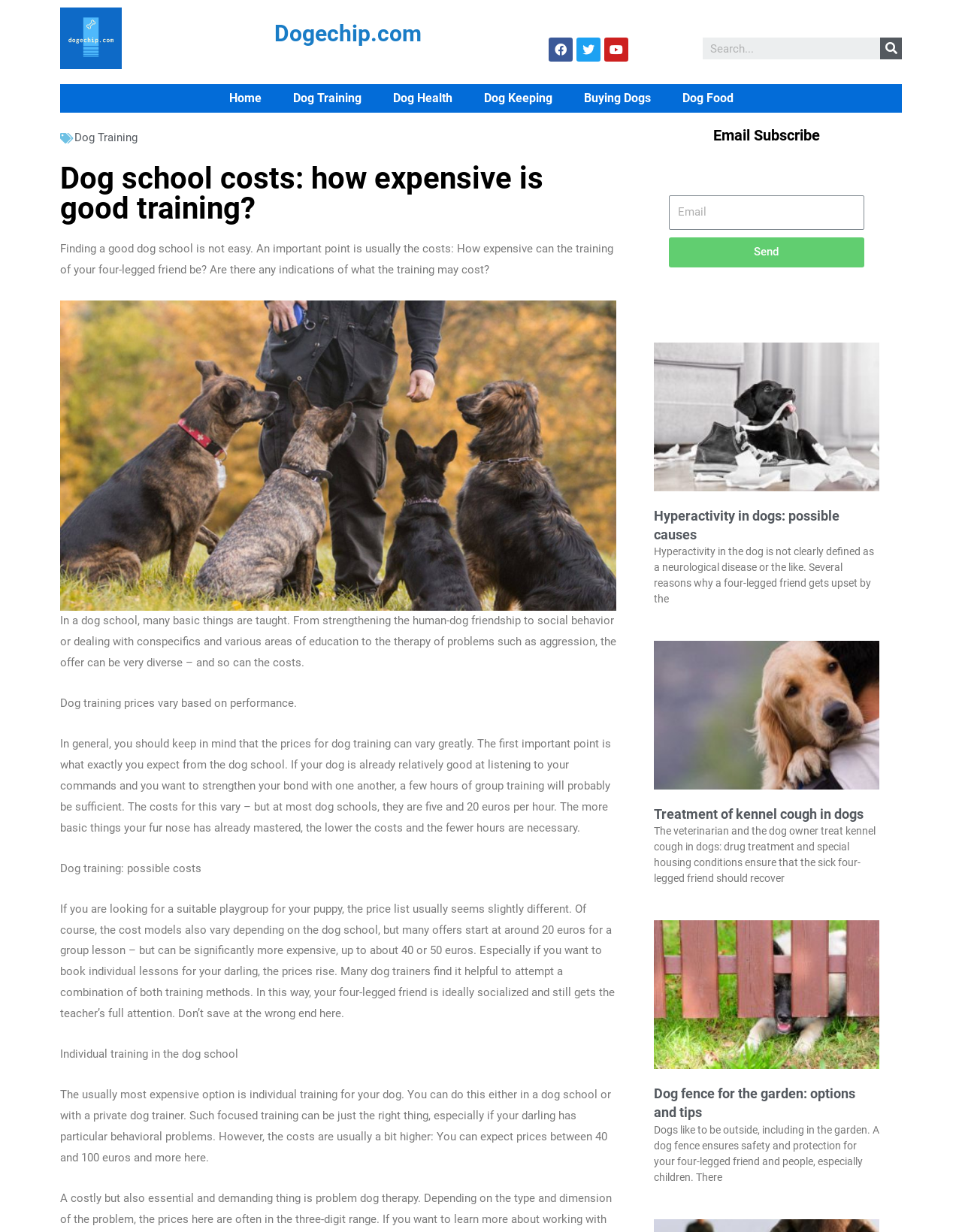Can you identify the bounding box coordinates of the clickable region needed to carry out this instruction: 'Search for something'? The coordinates should be four float numbers within the range of 0 to 1, stated as [left, top, right, bottom].

[0.73, 0.03, 0.938, 0.048]